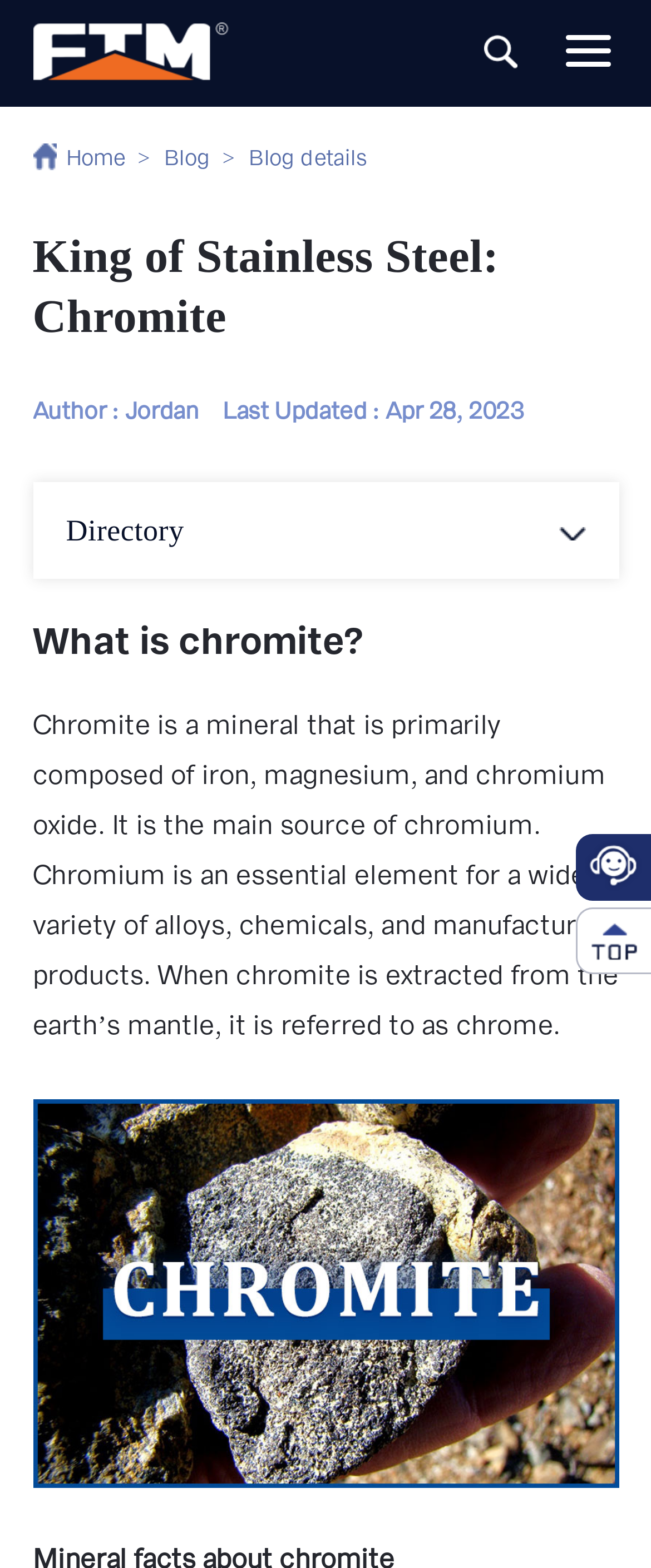Given the following UI element description: "alt="FTM Machinery logo"", find the bounding box coordinates in the webpage screenshot.

[0.051, 0.02, 0.513, 0.043]